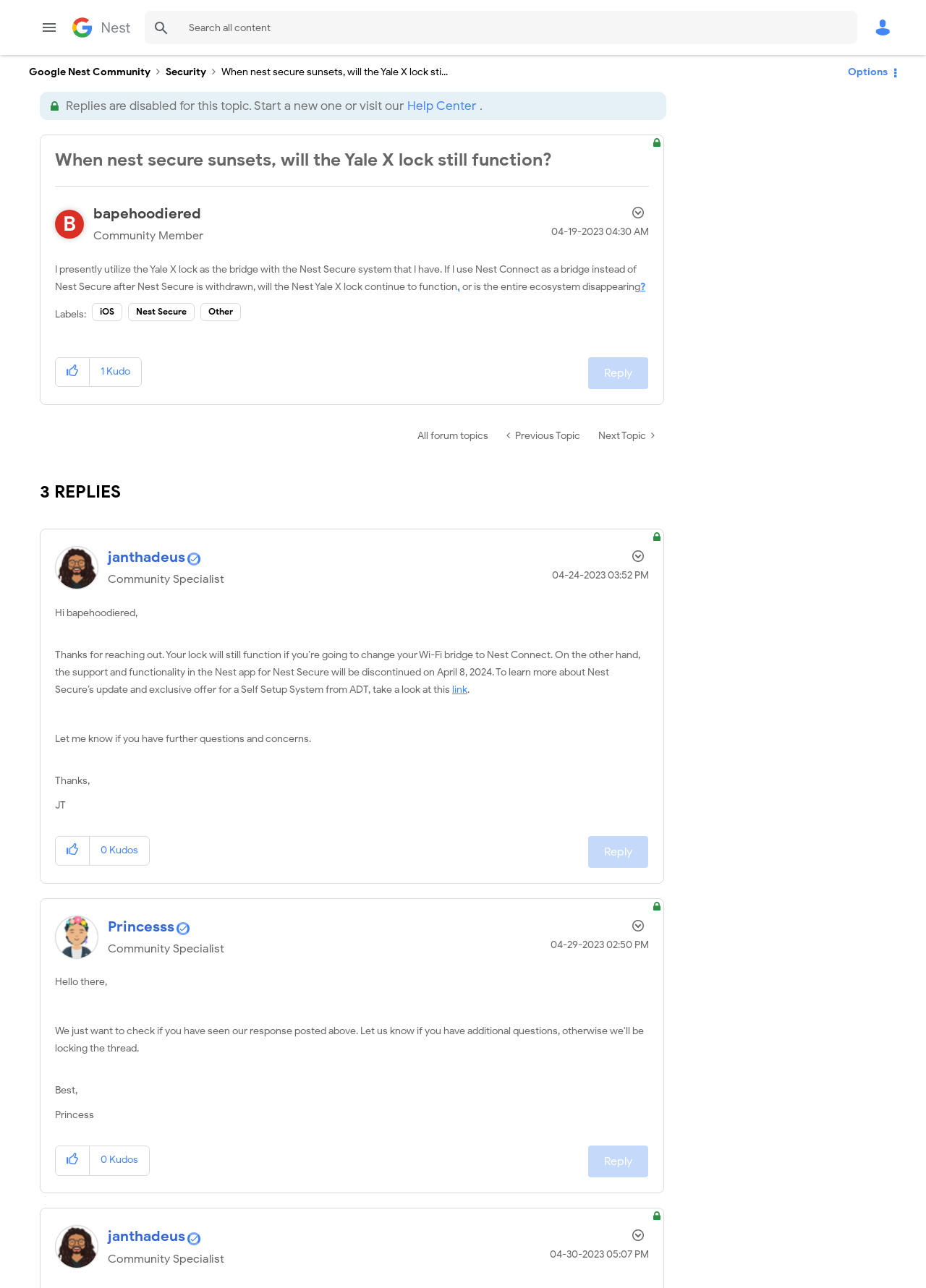Please specify the bounding box coordinates of the region to click in order to perform the following instruction: "View the article about the future of the workplace post COVID".

None